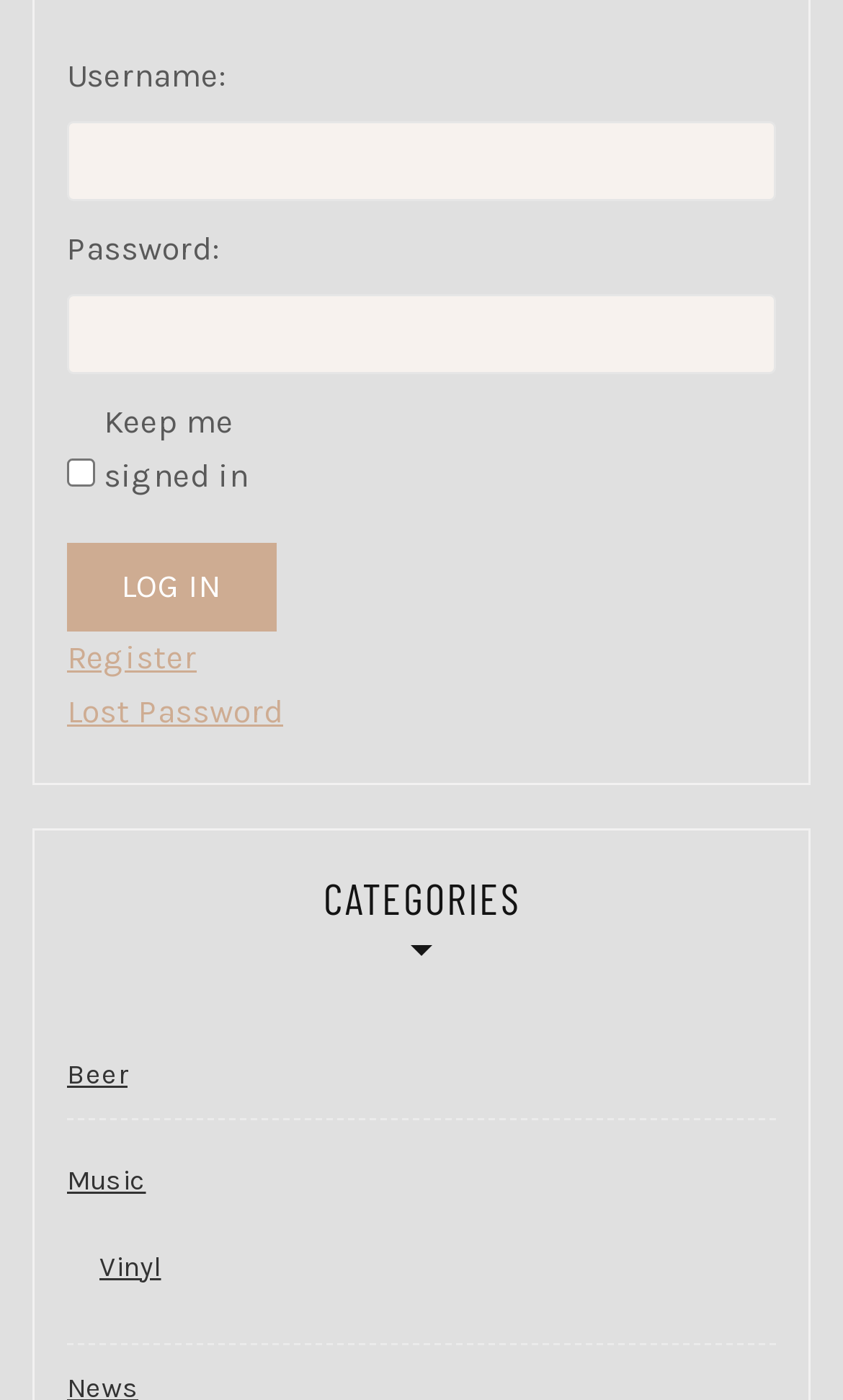What is the alternative to logging in?
Look at the image and provide a detailed response to the question.

The webpage provides a 'Register' link, which suggests that users who don't have an account can create one instead of logging in.